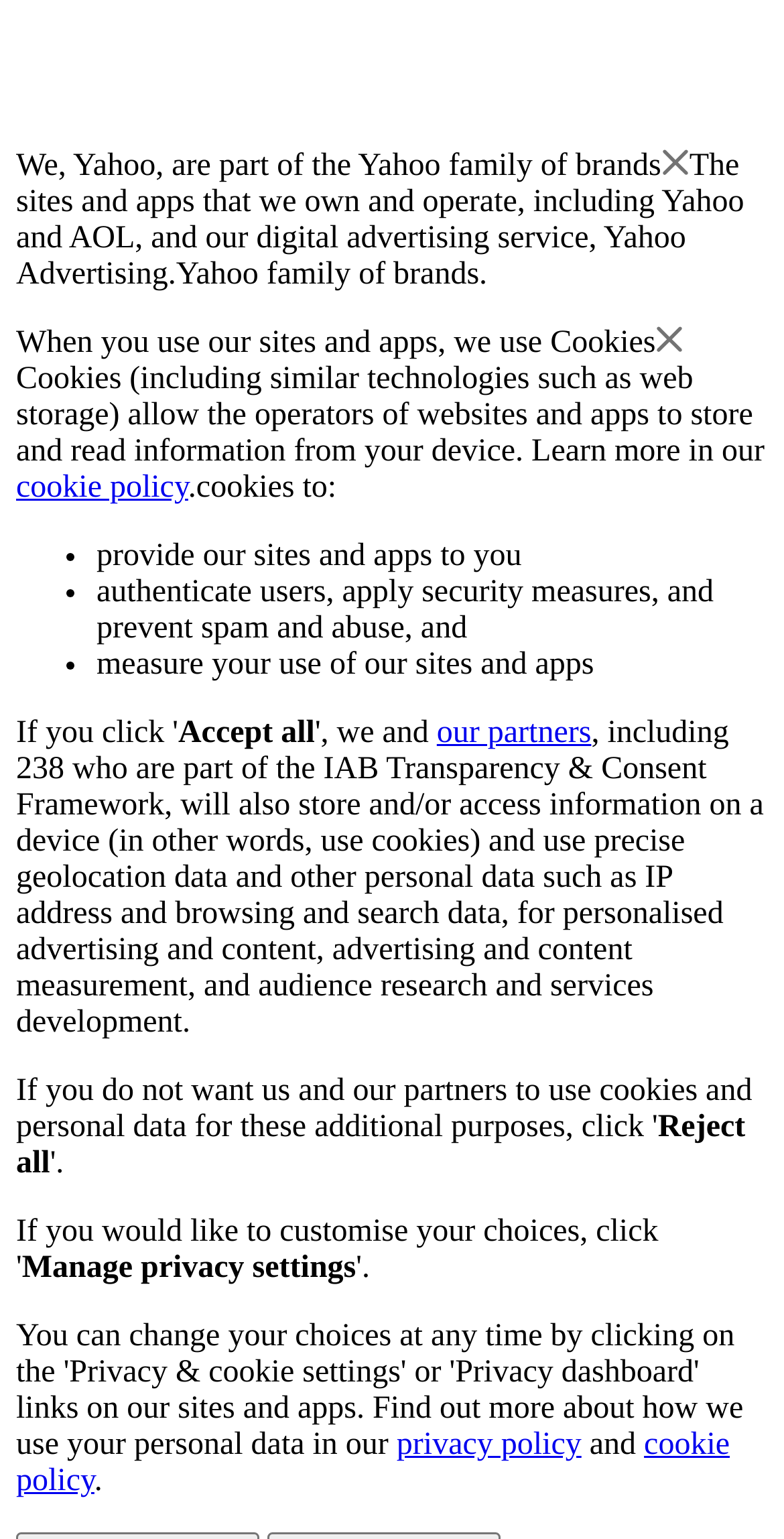What do cookies allow operators to do?
Using the image as a reference, give an elaborate response to the question.

According to the webpage, cookies (including similar technologies such as web storage) allow the operators of websites and apps to store and read information from a user's device.